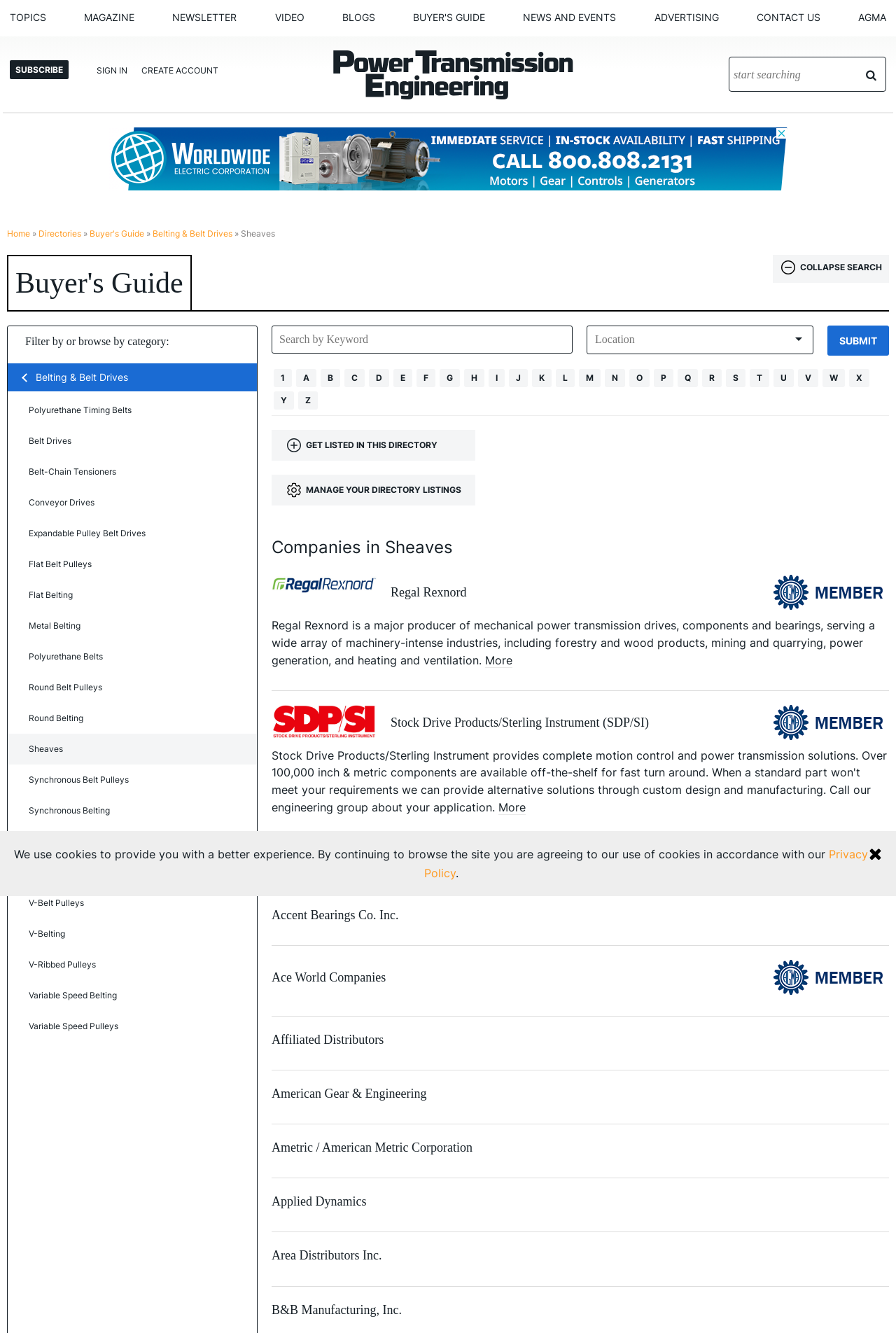Specify the bounding box coordinates of the element's area that should be clicked to execute the given instruction: "View buyer's guide". The coordinates should be four float numbers between 0 and 1, i.e., [left, top, right, bottom].

[0.461, 0.0, 0.541, 0.026]